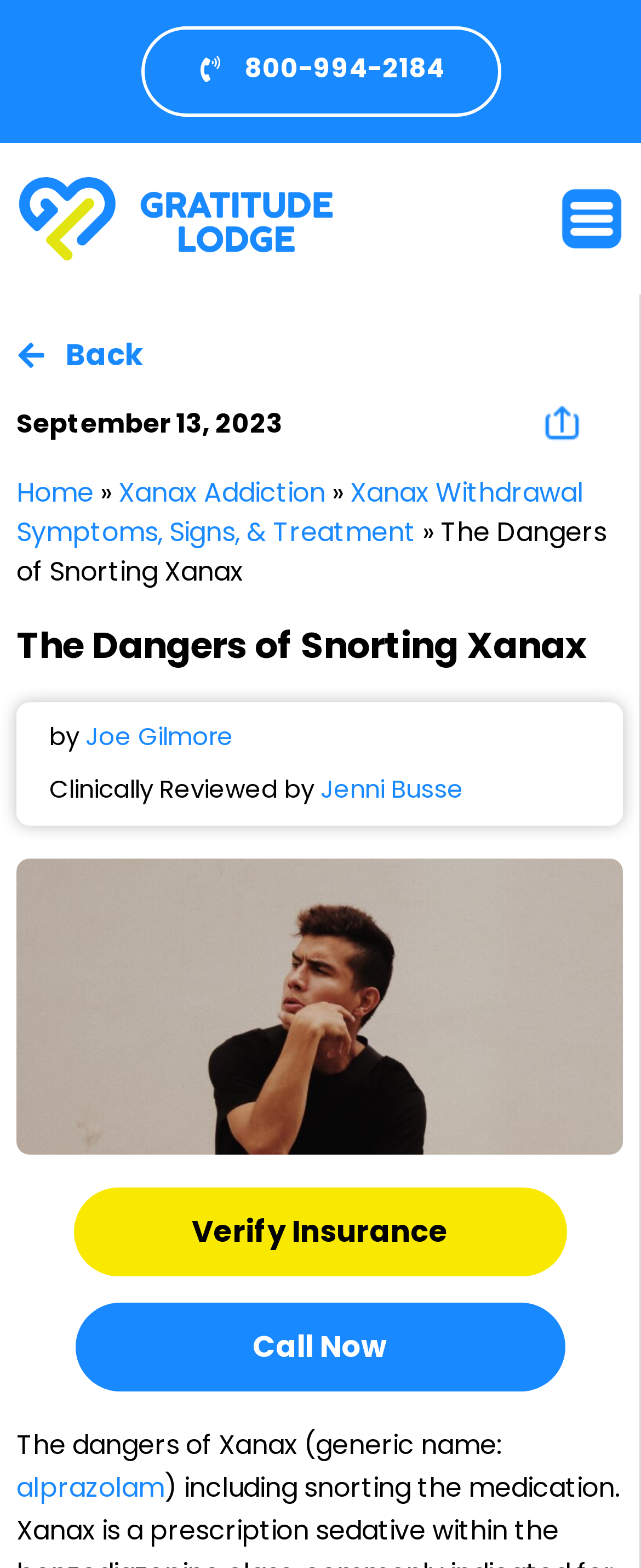Please mark the bounding box coordinates of the area that should be clicked to carry out the instruction: "Call Now".

[0.117, 0.83, 0.881, 0.887]